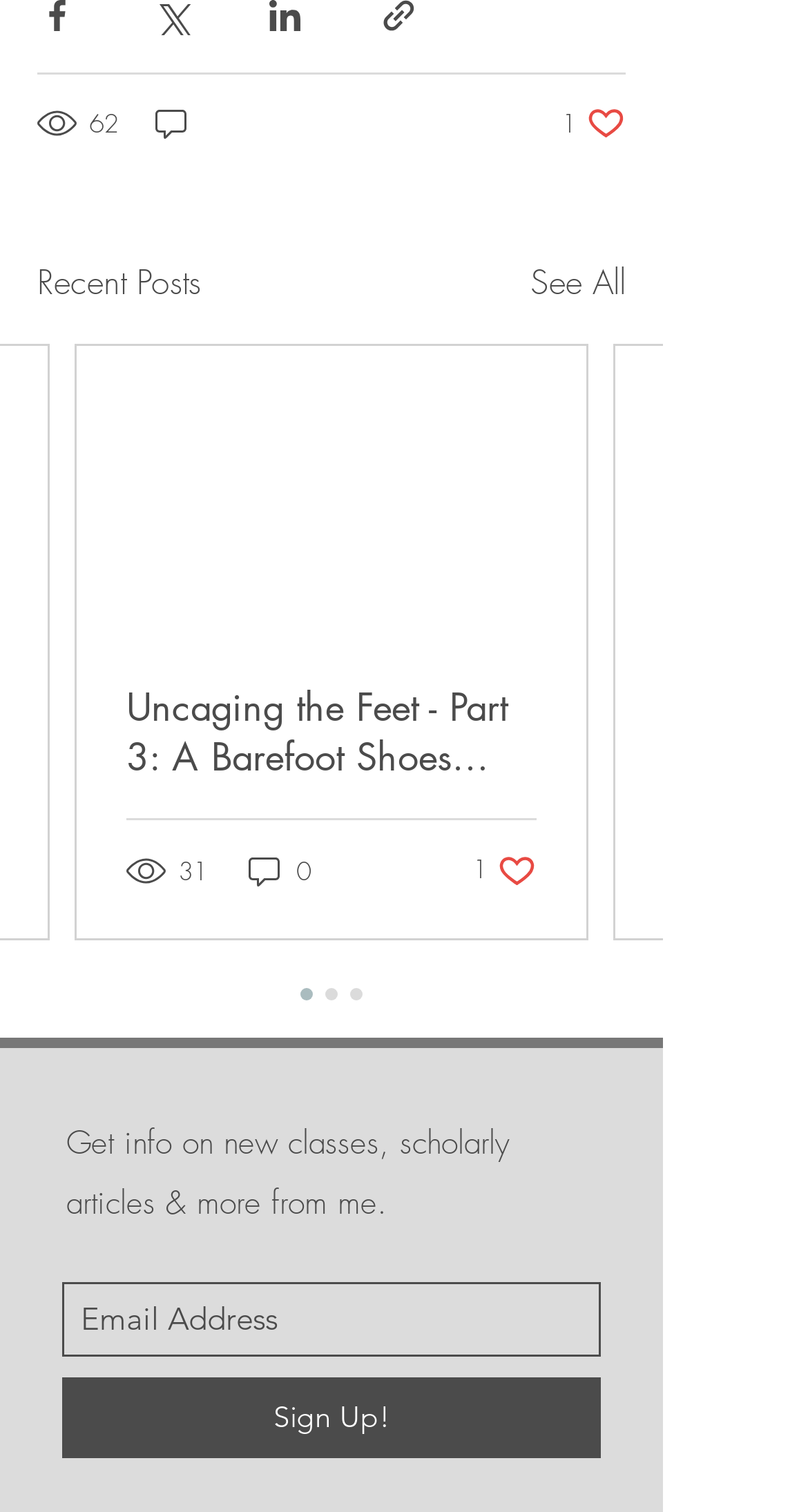Pinpoint the bounding box coordinates for the area that should be clicked to perform the following instruction: "Click the share button".

None